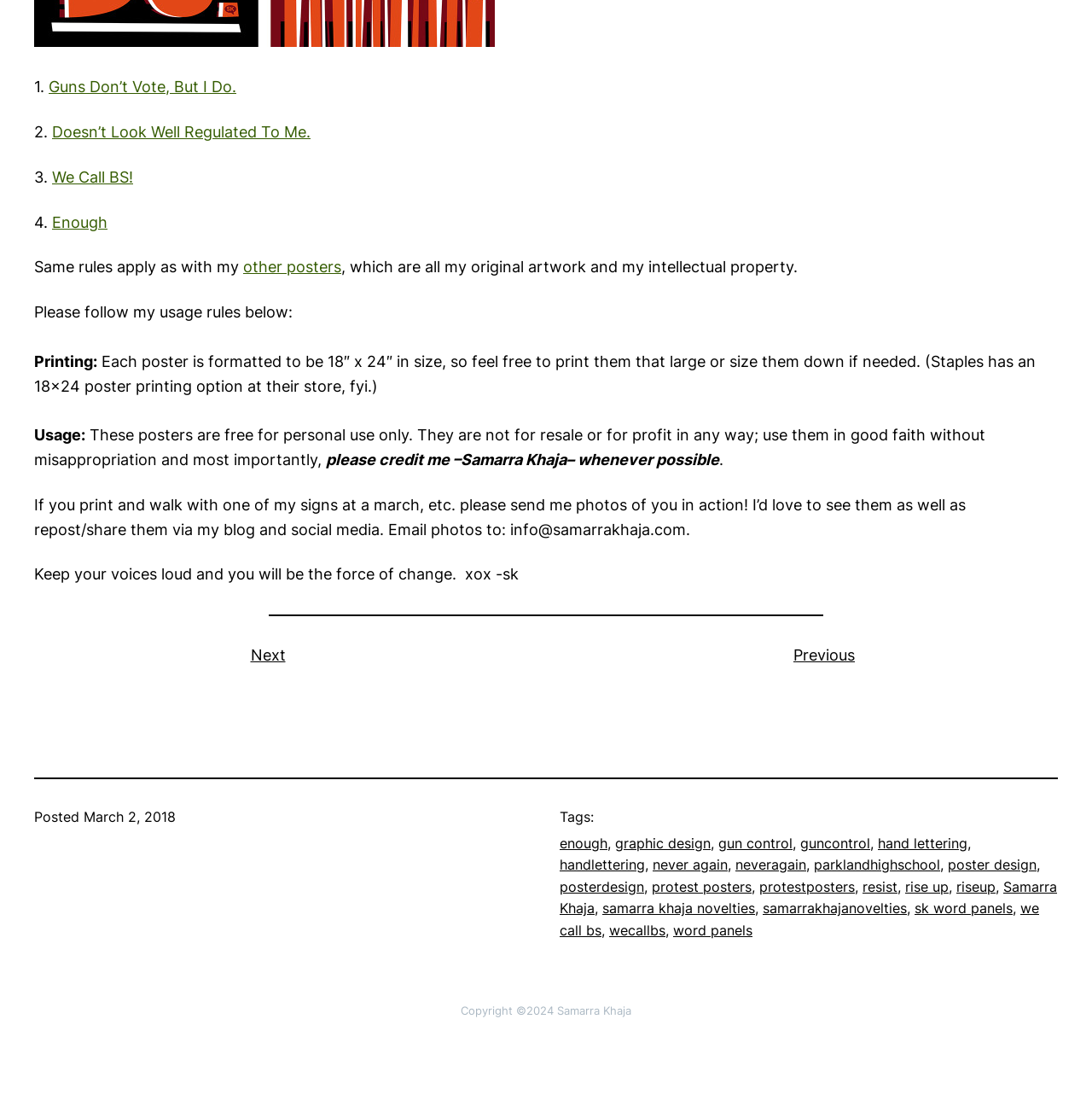When was the post published?
Using the picture, provide a one-word or short phrase answer.

March 2, 2018